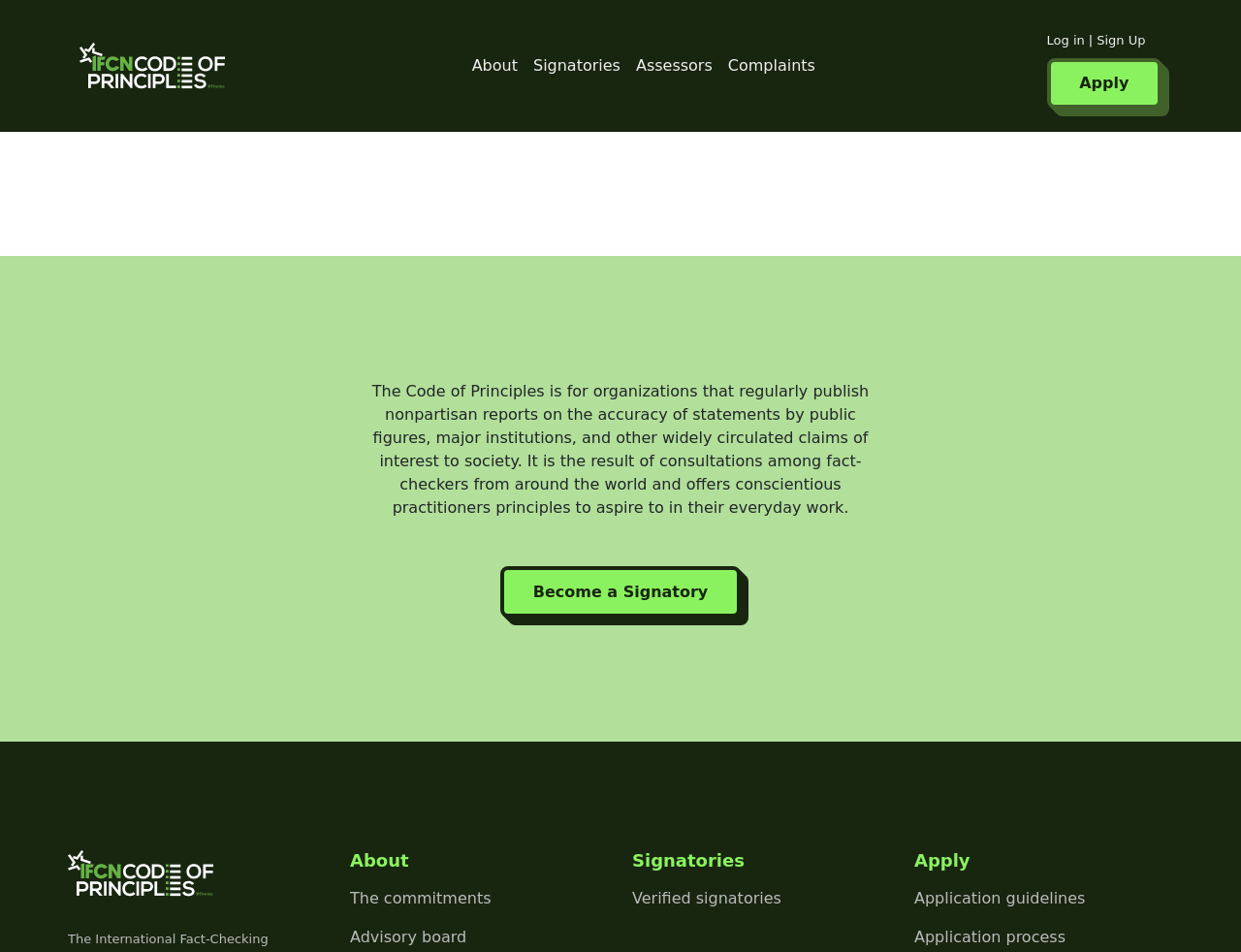Show me the bounding box coordinates of the clickable region to achieve the task as per the instruction: "Verify your insurance".

None